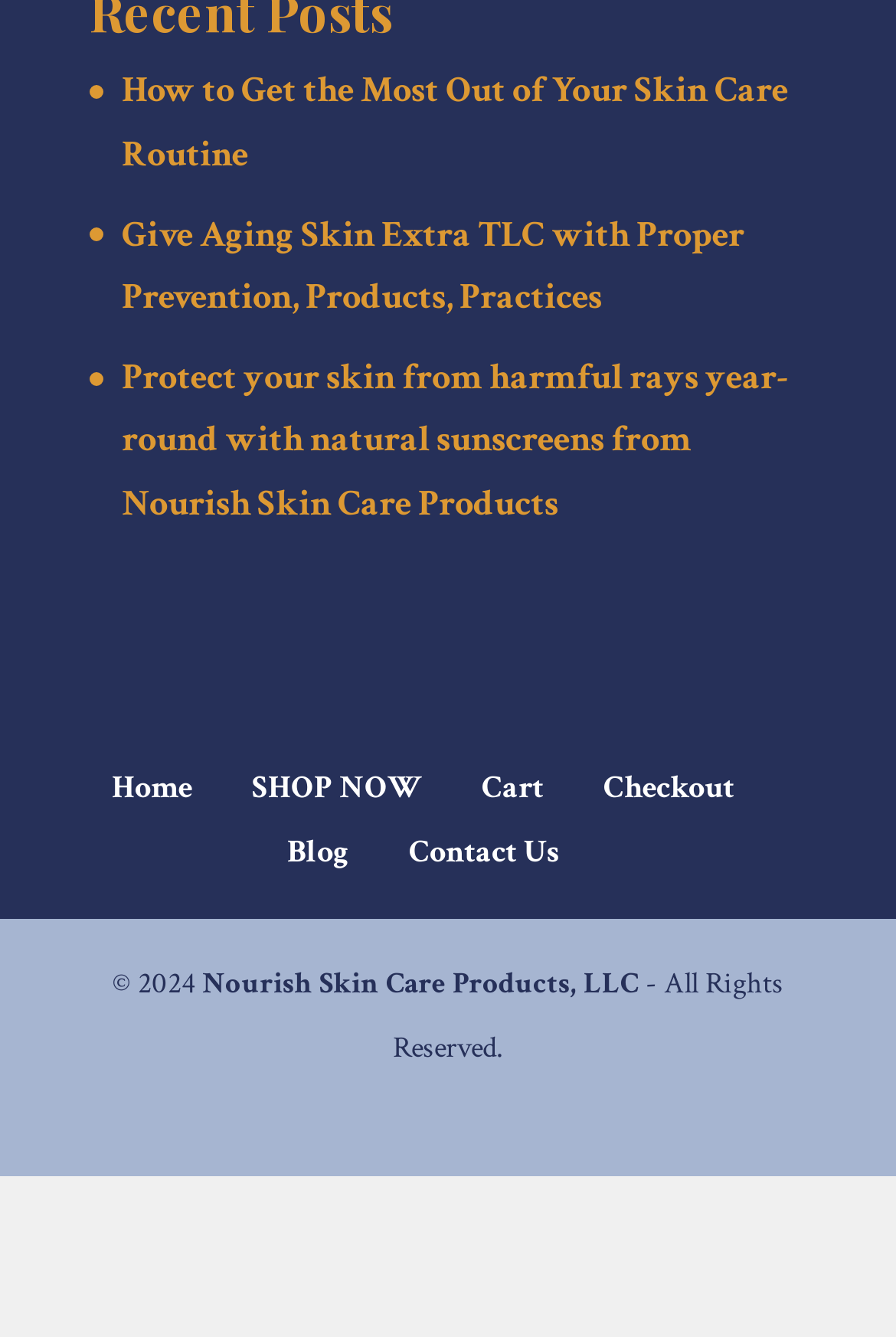Use the details in the image to answer the question thoroughly: 
What is the primary focus of the website?

Based on the links and content on the webpage, it appears that the primary focus of the website is skin care, with topics such as skin care routines, aging skin, and natural sunscreens.